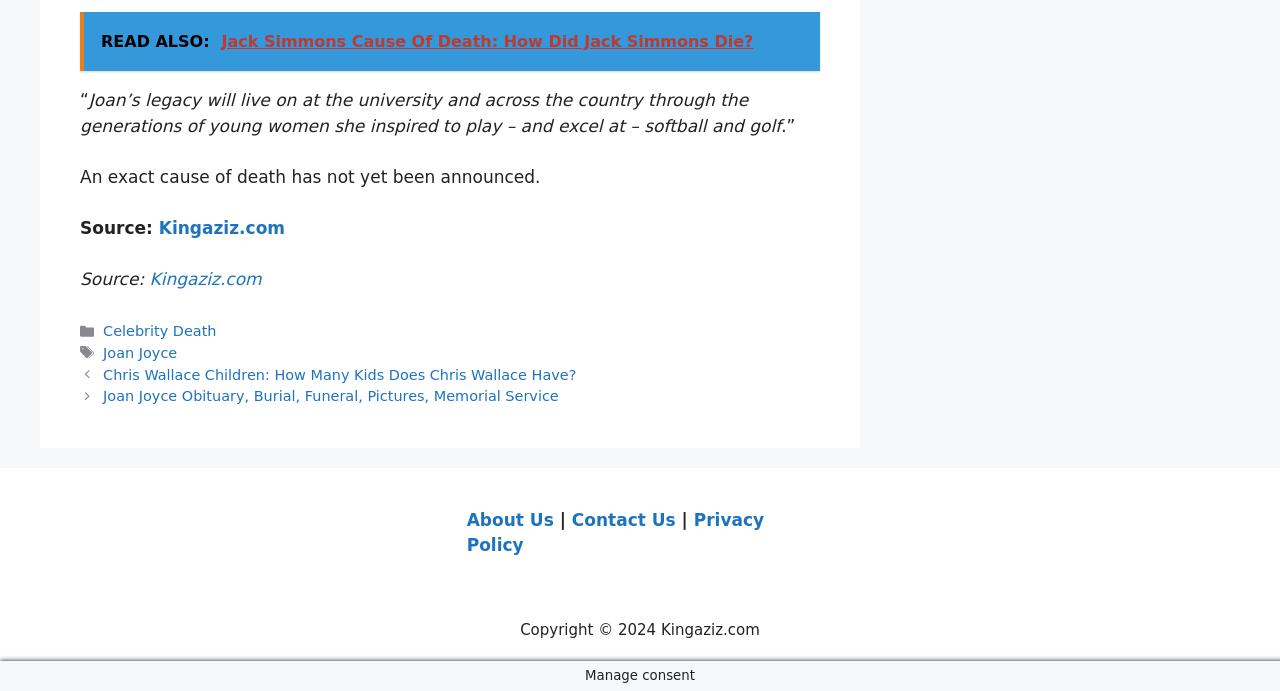Find the bounding box coordinates of the UI element according to this description: "Forgot your password?".

None